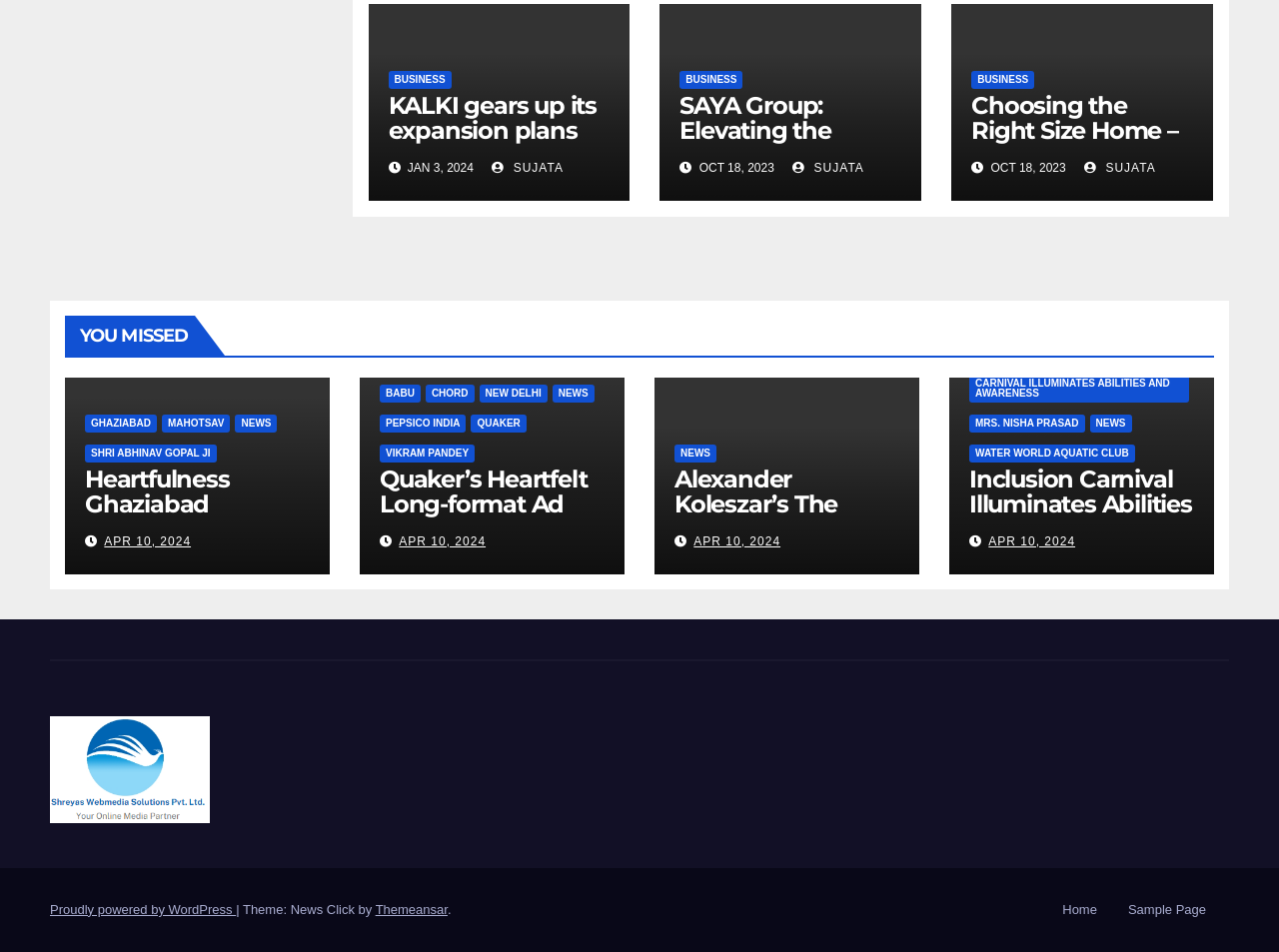Identify the bounding box coordinates of the region that should be clicked to execute the following instruction: "Check the date JAN 3, 2024".

[0.316, 0.169, 0.37, 0.183]